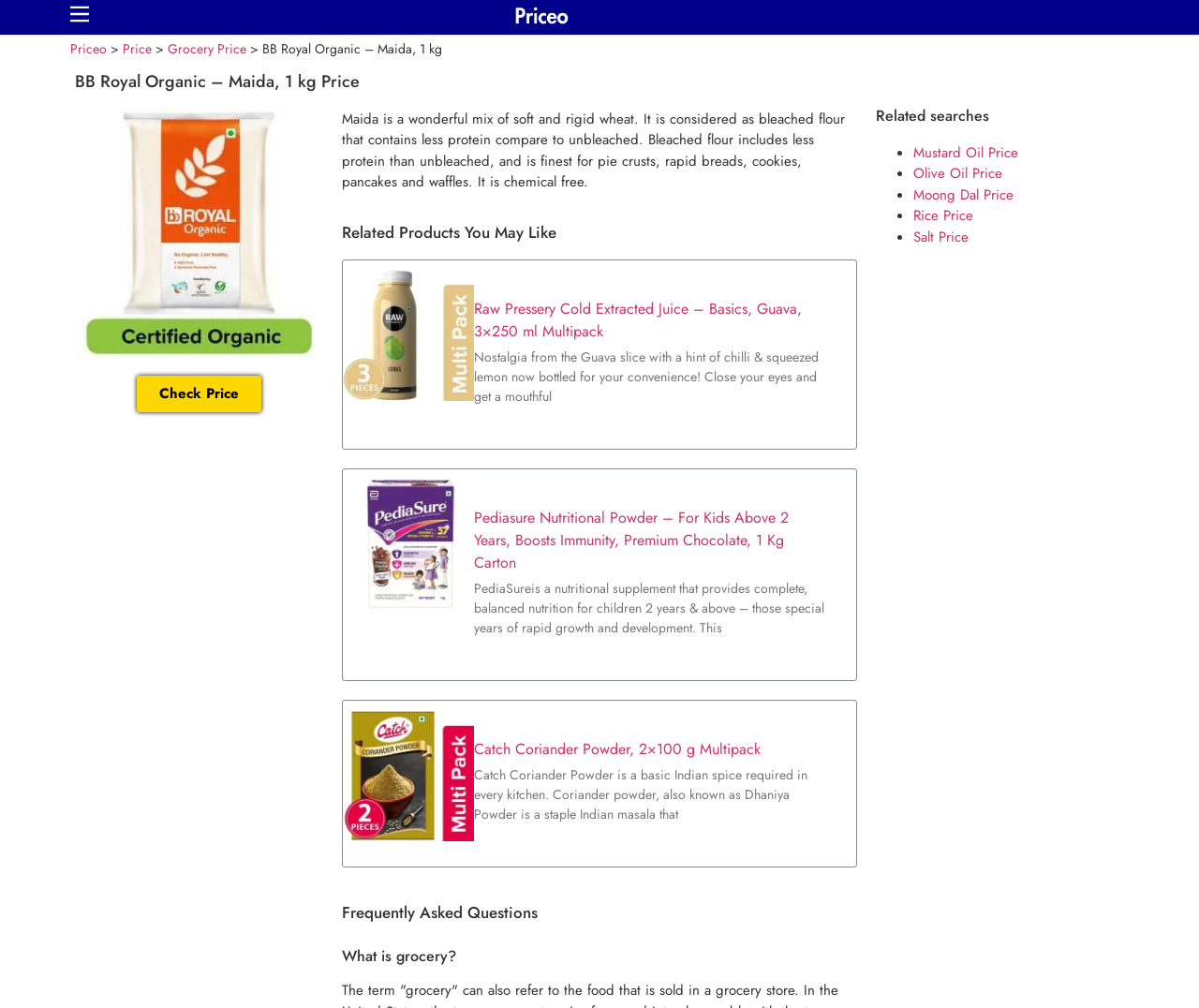Determine the bounding box coordinates for the element that should be clicked to follow this instruction: "Learn more about Pediasure Nutritional Powder – For Kids Above 2 Years, Boosts Immunity, Premium Chocolate, 1 Kg Carton". The coordinates should be given as four float numbers between 0 and 1, in the format [left, top, right, bottom].

[0.395, 0.503, 0.658, 0.569]